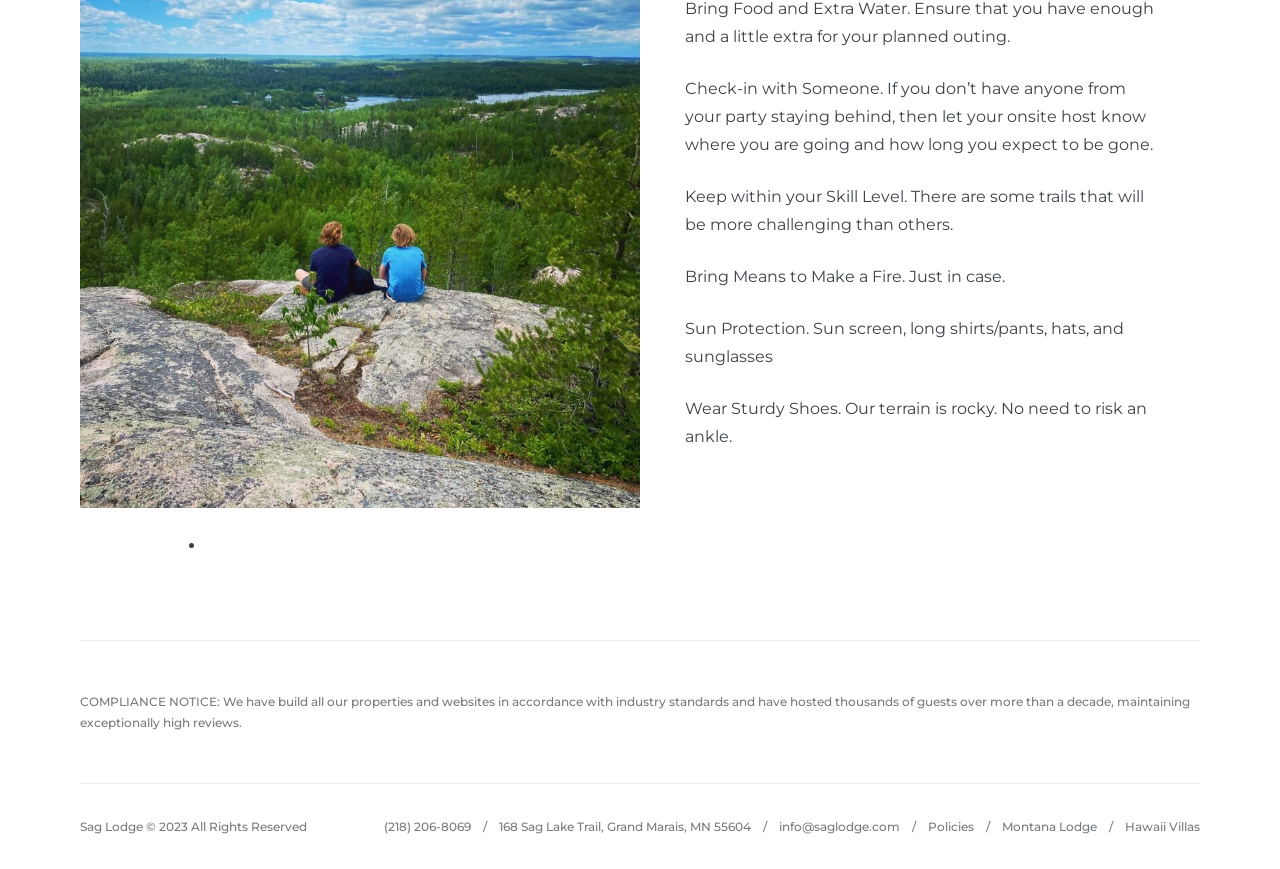Extract the bounding box for the UI element that matches this description: "info@saglodge.com".

[0.609, 0.943, 0.703, 0.96]